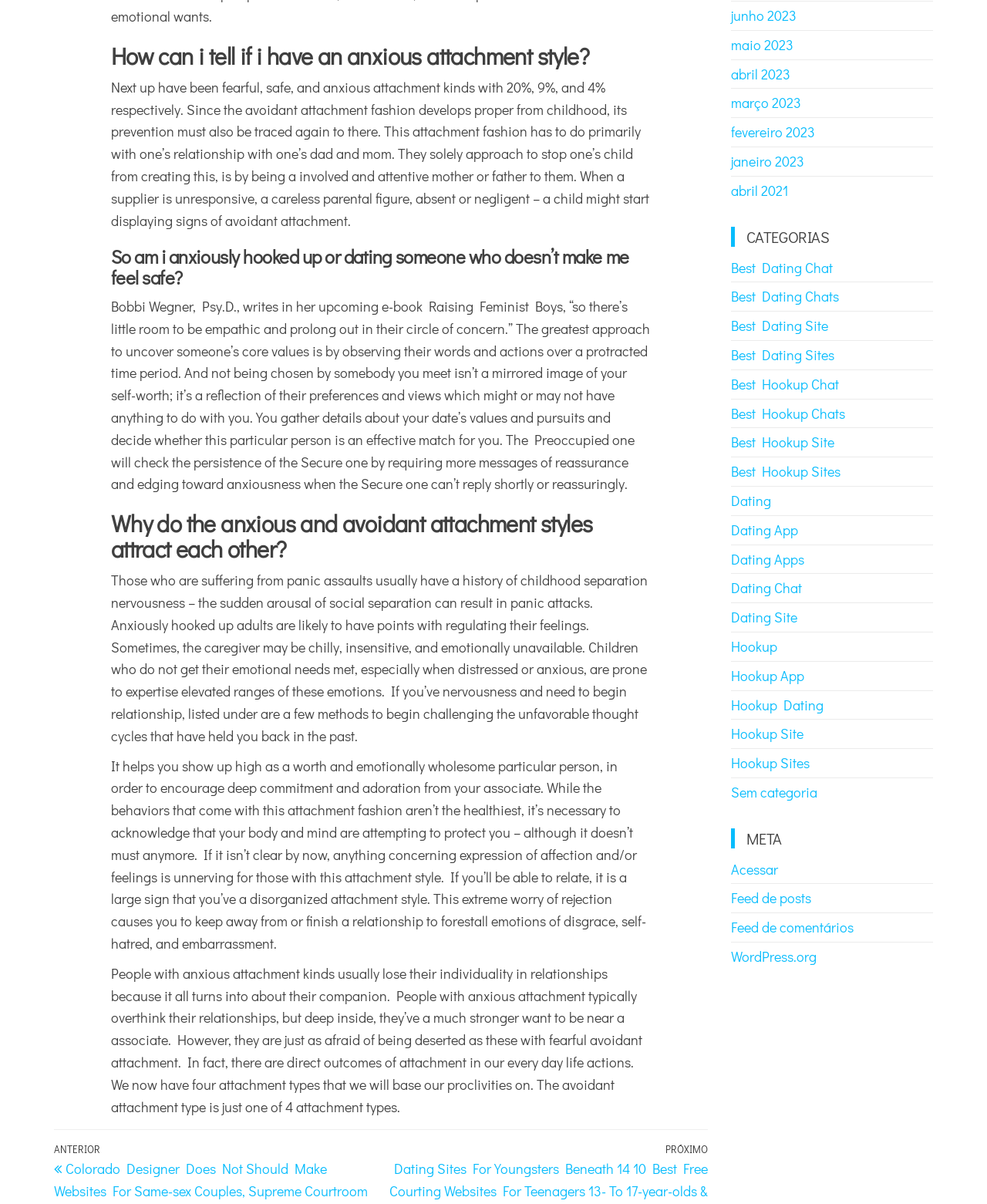Find the UI element described as: "Dating App" and predict its bounding box coordinates. Ensure the coordinates are four float numbers between 0 and 1, [left, top, right, bottom].

[0.74, 0.432, 0.808, 0.448]